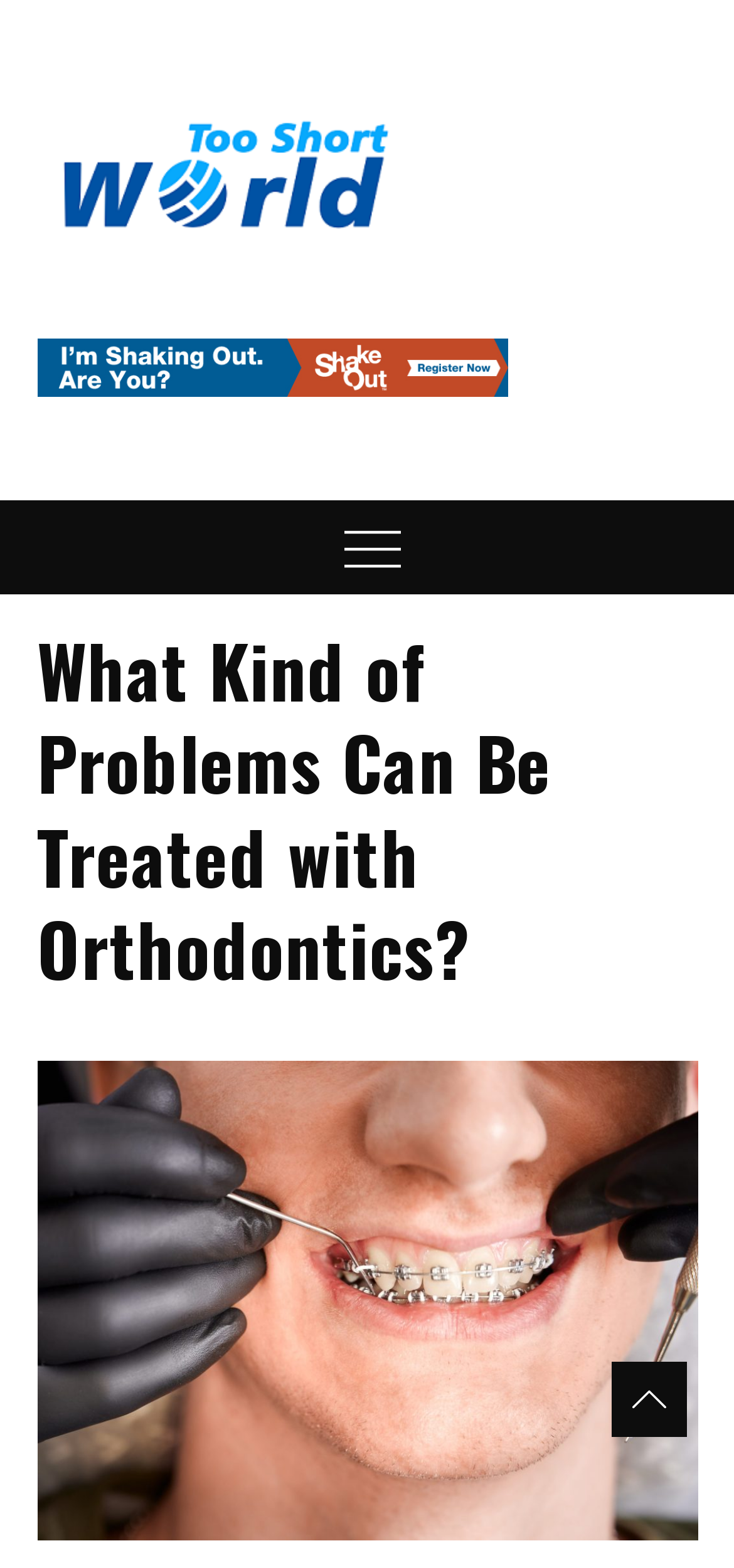How many images are on the webpage?
Refer to the image and provide a thorough answer to the question.

There are three images on the webpage: one is the logo of 'Too Short World', another is an image related to the main article, and the third is an icon for the menu button.